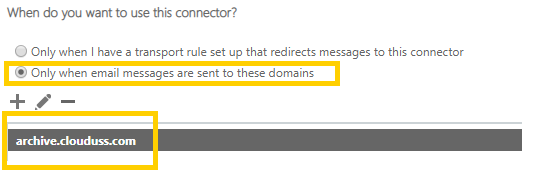Describe the important features and context of the image with as much detail as possible.

The image displays a section from a user interface where a user is configuring settings for an email connector. The question posed at the top reads, "When do you want to use this connector?" Below this, there are two radio button options. The selected option clearly states, "Only when email messages are sent to these domains," indicating a specific condition for the connector’s operation. 

Additionally, below this option, a textbox is highlighted that specifies the domain "archive.clouduss.com." This suggests that the connector will be active only for email messages directed to this particular domain. The layout is functional and organized, providing a clear instructional context for users setting up their email configurations.